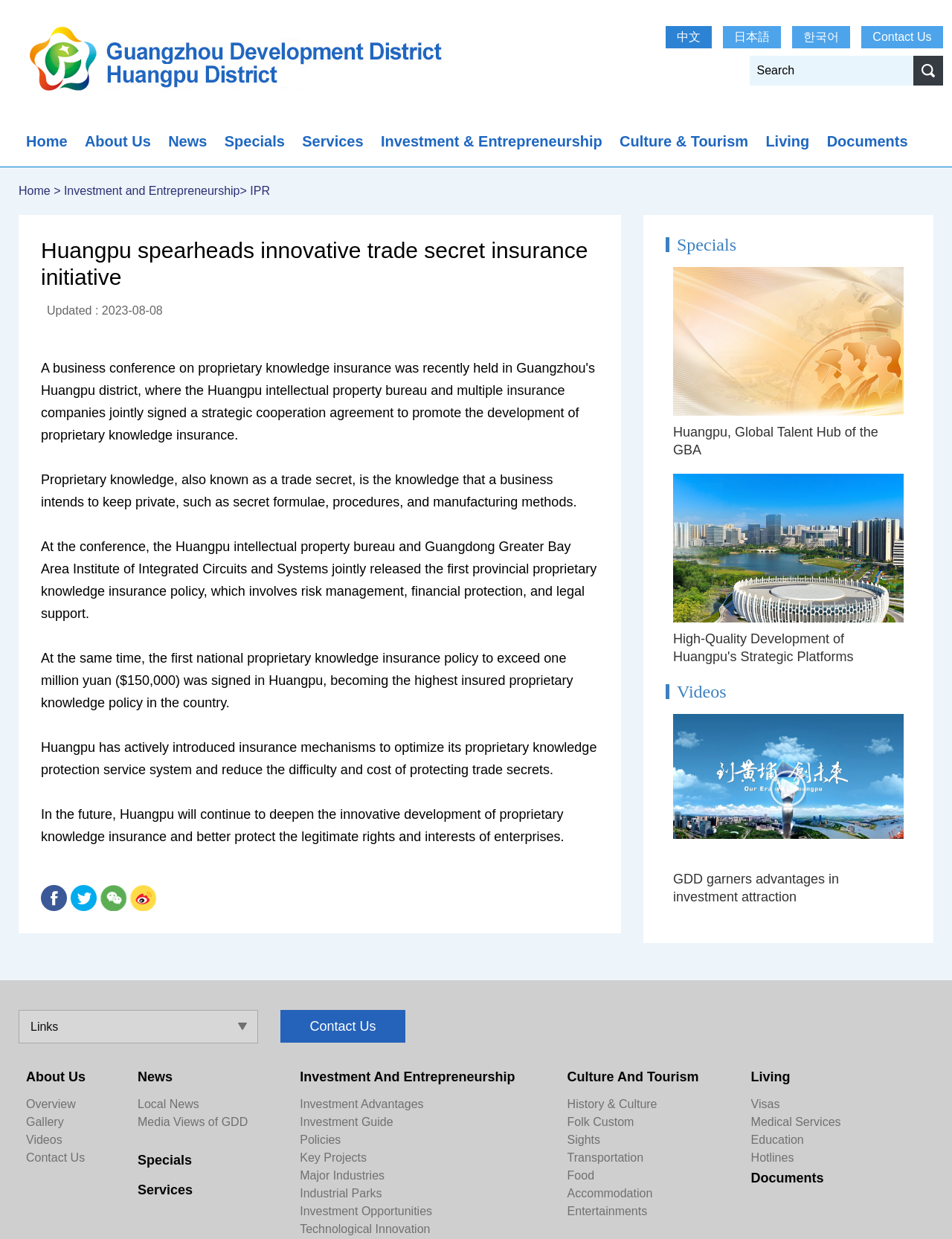Locate the bounding box coordinates of the clickable area to execute the instruction: "Search for keywords". Provide the coordinates as four float numbers between 0 and 1, represented as [left, top, right, bottom].

None